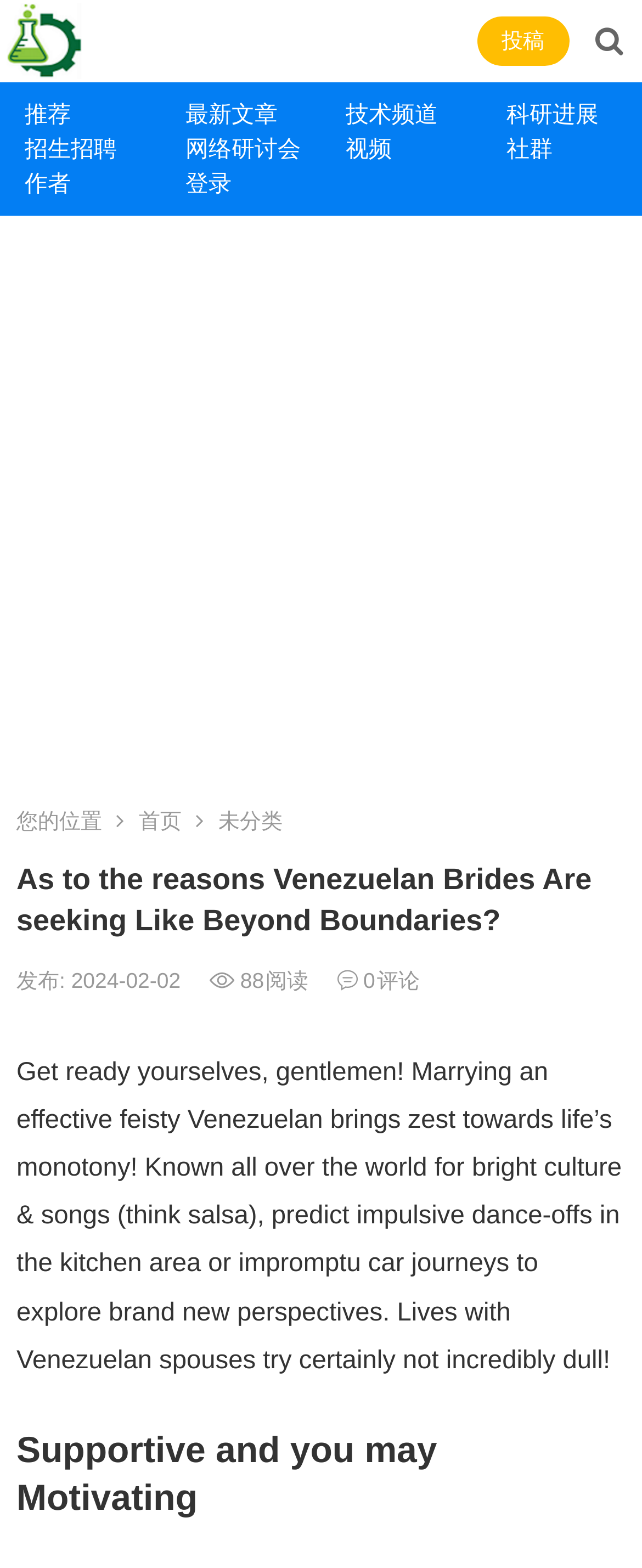Determine the bounding box coordinates of the area to click in order to meet this instruction: "Click on the BioEngX logo".

[0.011, 0.002, 0.129, 0.05]